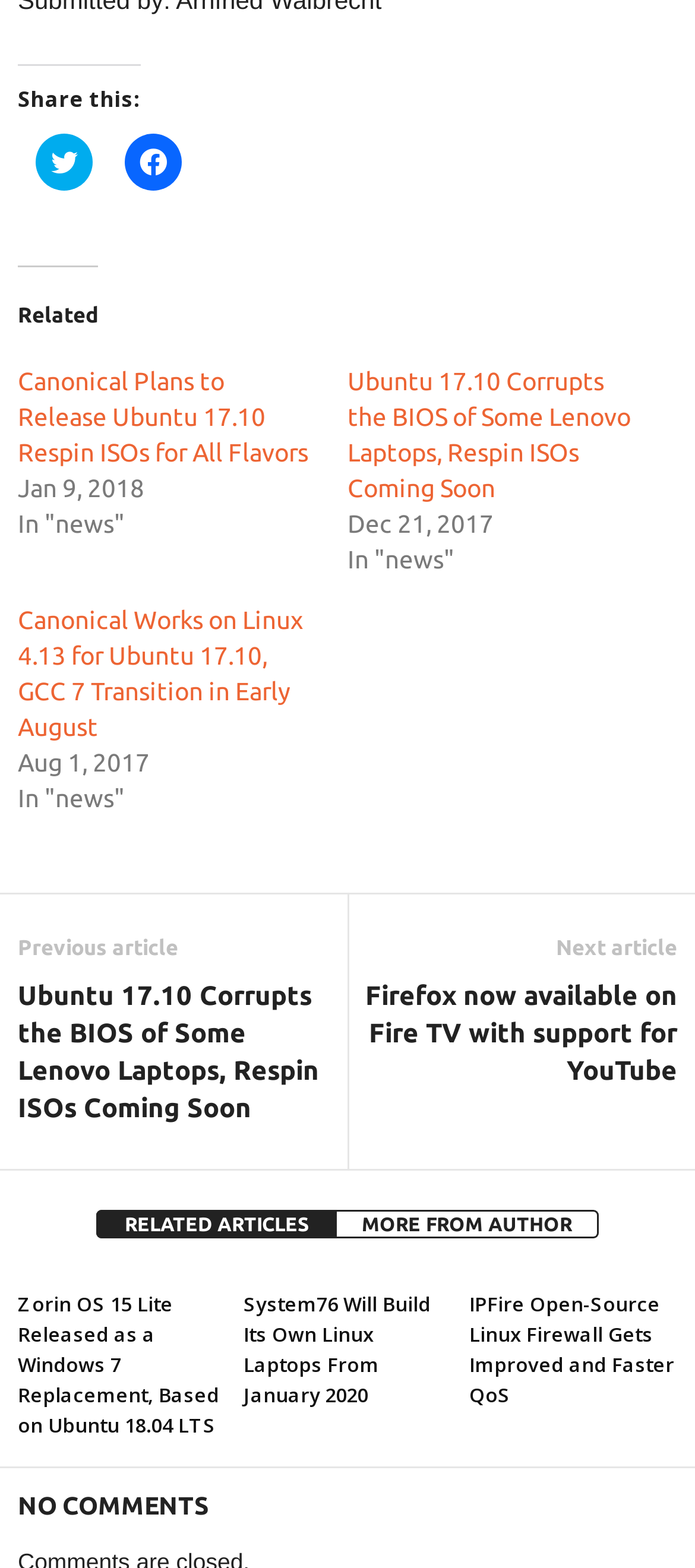Please respond to the question using a single word or phrase:
How many related articles are there?

3